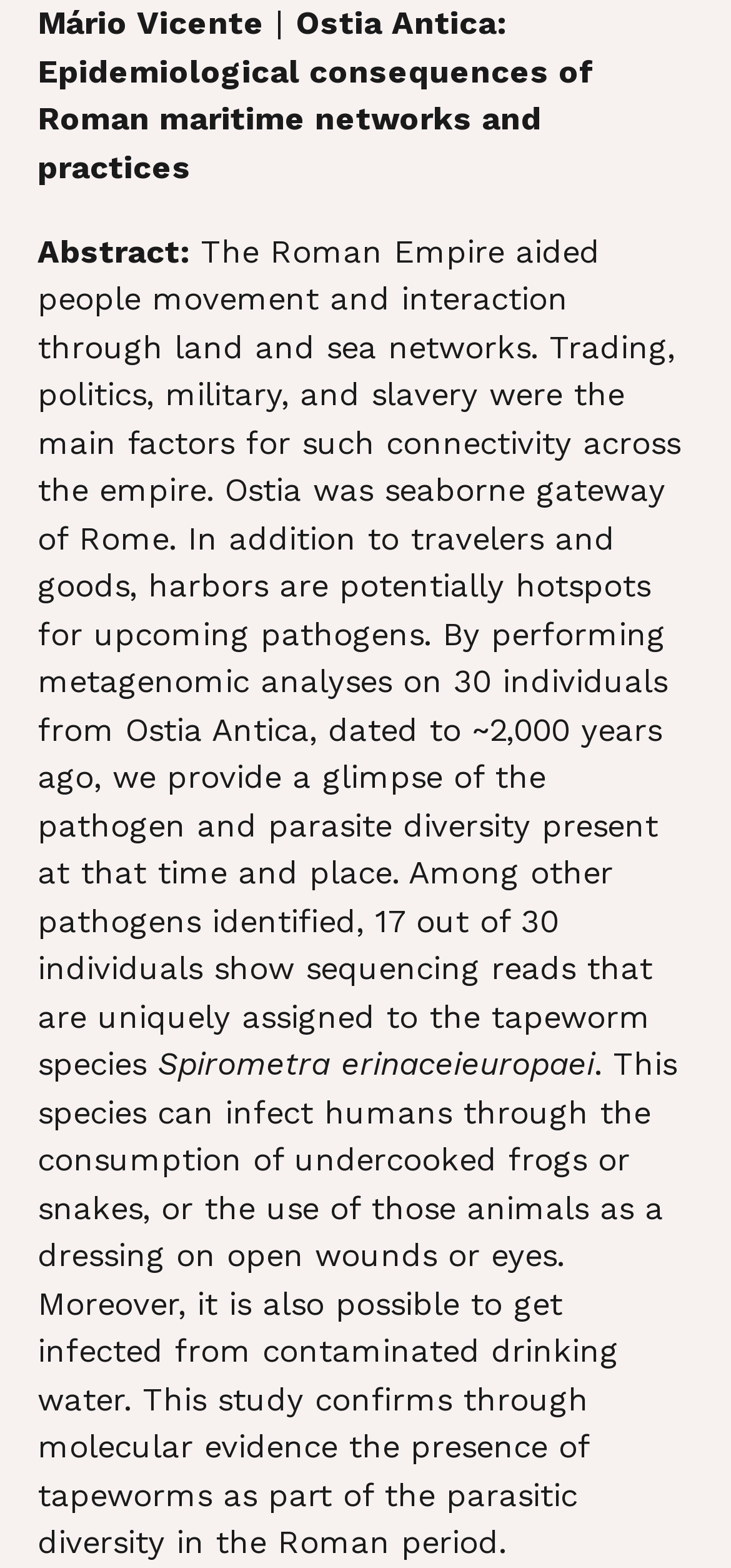How many individuals were analyzed in the metagenomic study?
Look at the webpage screenshot and answer the question with a detailed explanation.

The text states that 'By performing metagenomic analyses on 30 individuals from Ostia Antica, dated to ~2,000 years ago, we provide a glimpse of the pathogen and parasite diversity present at that time and place.' This indicates that 30 individuals were analyzed in the study.